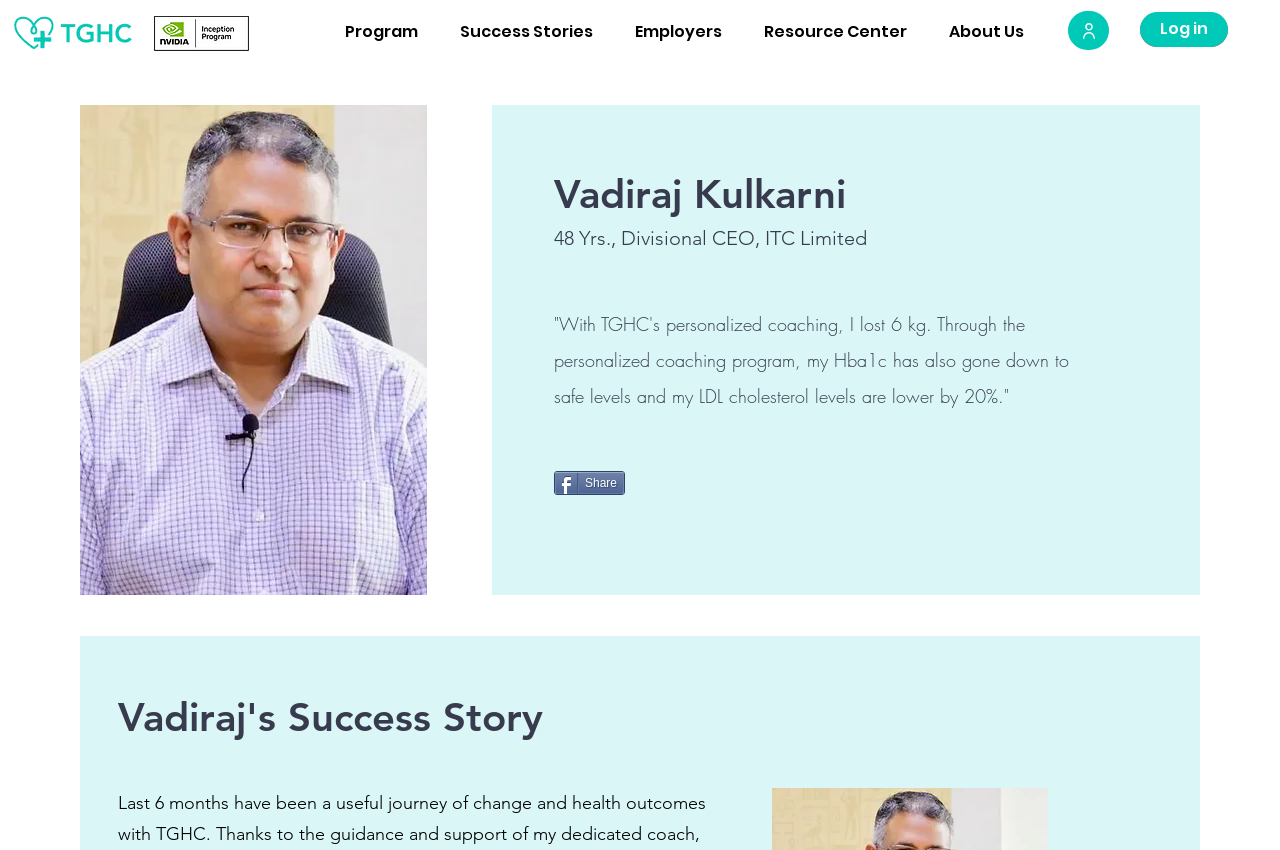Find the bounding box of the element with the following description: "Share". The coordinates must be four float numbers between 0 and 1, formatted as [left, top, right, bottom].

[0.433, 0.554, 0.488, 0.582]